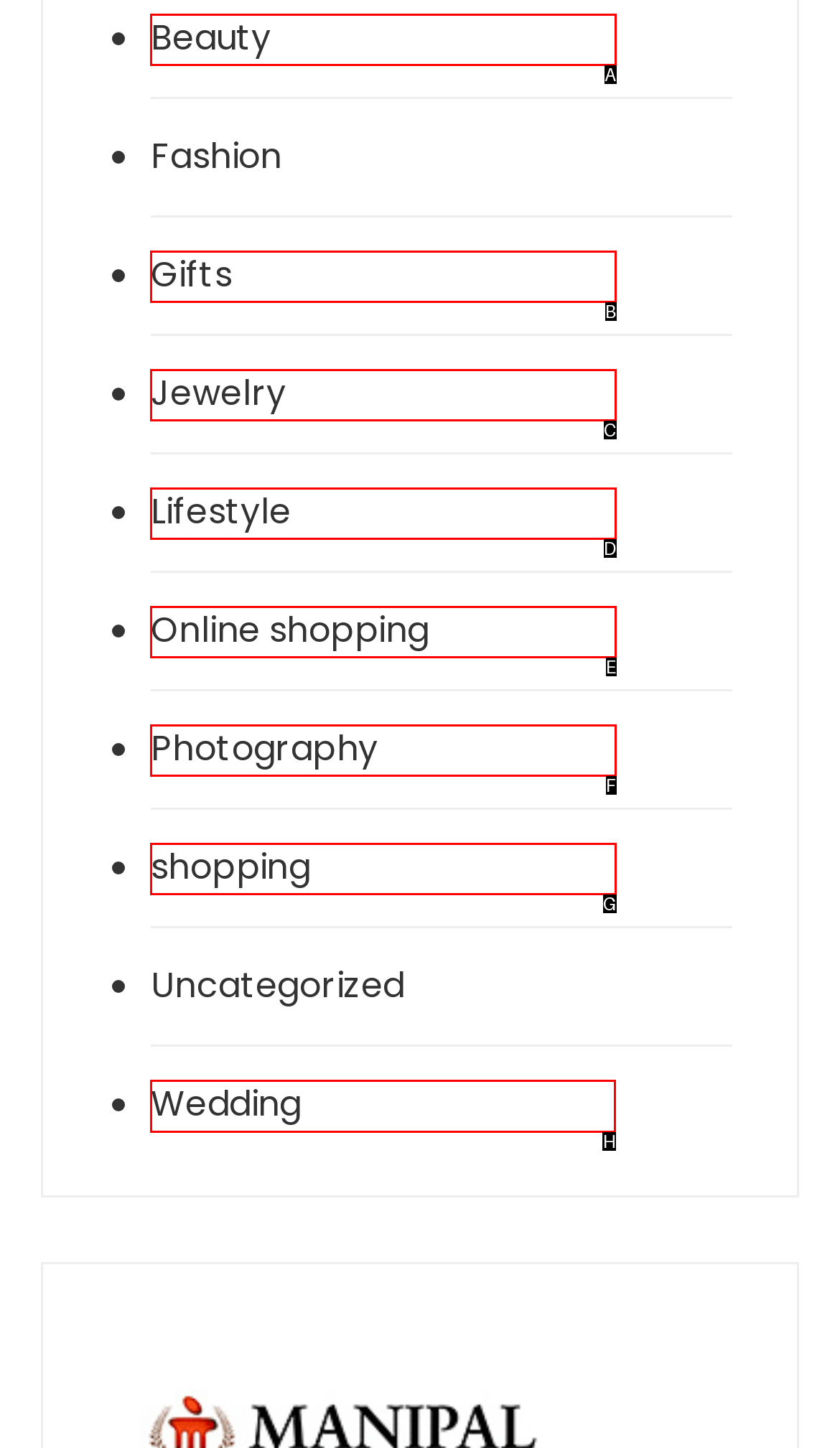Tell me which letter I should select to achieve the following goal: Browse Wedding
Answer with the corresponding letter from the provided options directly.

H